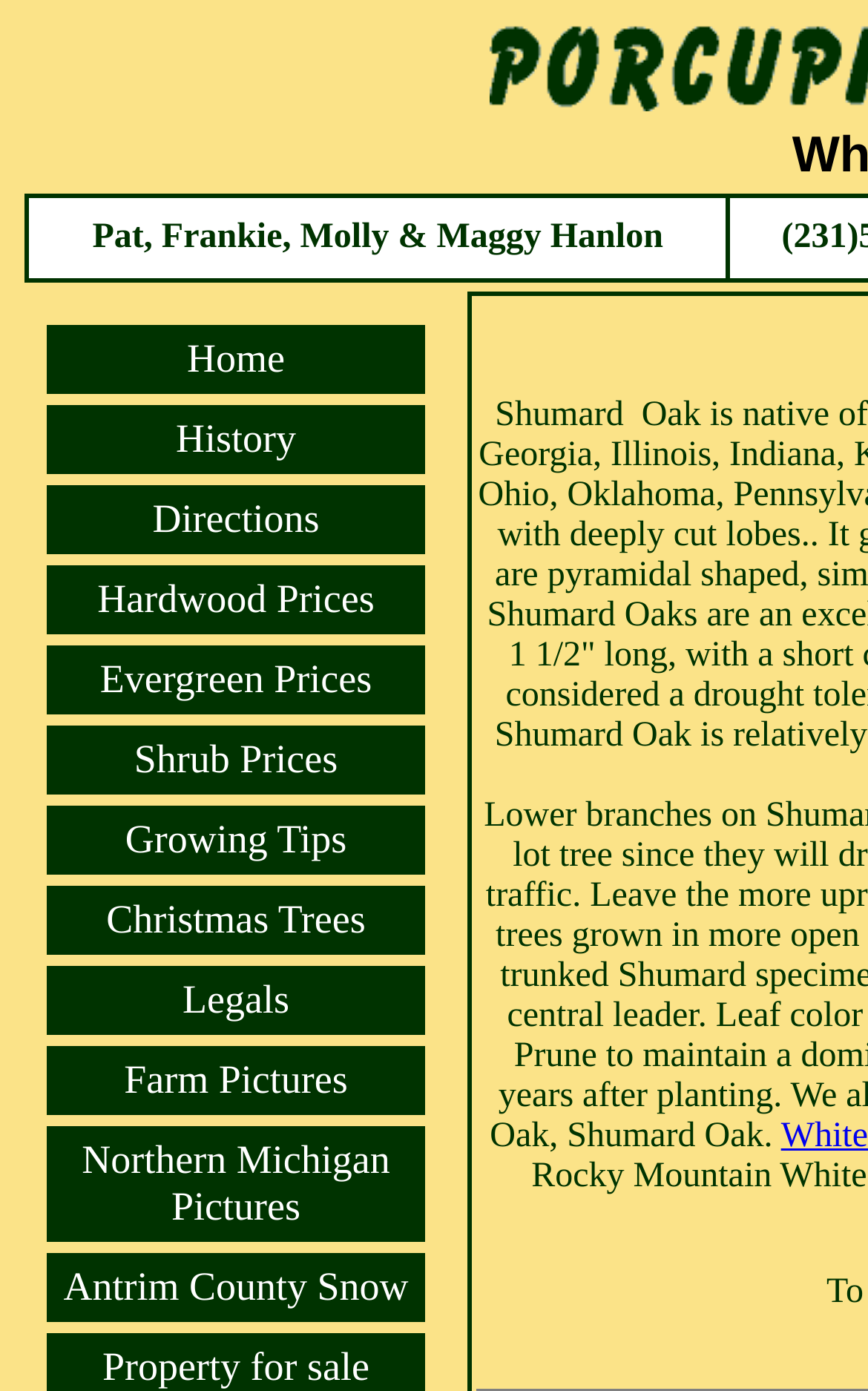Please identify the bounding box coordinates of the element that needs to be clicked to execute the following command: "view hardwood prices". Provide the bounding box using four float numbers between 0 and 1, formatted as [left, top, right, bottom].

[0.112, 0.414, 0.431, 0.446]